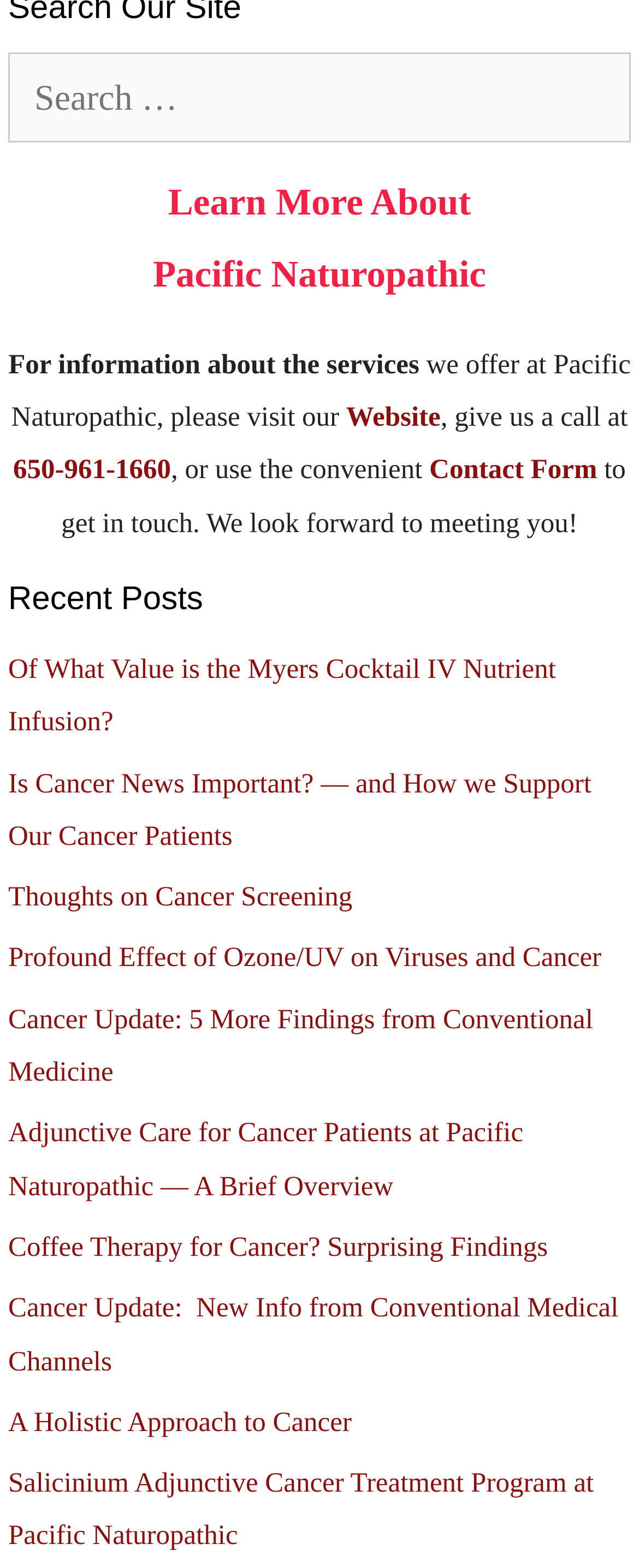What is the phone number to contact?
Based on the image, give a concise answer in the form of a single word or short phrase.

650-961-1660